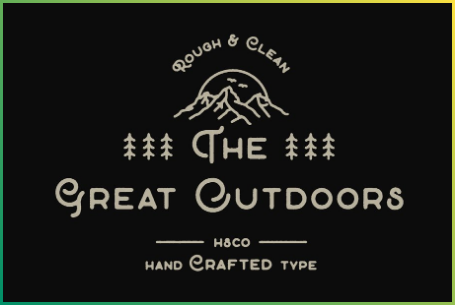Craft a detailed explanation of the image.

The image features a beautifully designed logo for "The Great Outdoors," showcasing rustic and modern typography that evokes a sense of adventure and nature. The design prominently displays the words "Rough & Clean," suggesting a versatile typeface suitable for various applications. Above the main text is an illustration of a mountain range, complemented by stylized trees flanking the sides, enhancing the outdoor theme. The color palette is earthy, with light typography set against a dark background, creating a striking contrast. Additionally, the logo includes a tagline "hand CRAFTED type," indicating a focus on craftsmanship and quality, making it an ideal choice for titling and branding purposes in ventures related to outdoor activities or rustic aesthetics.